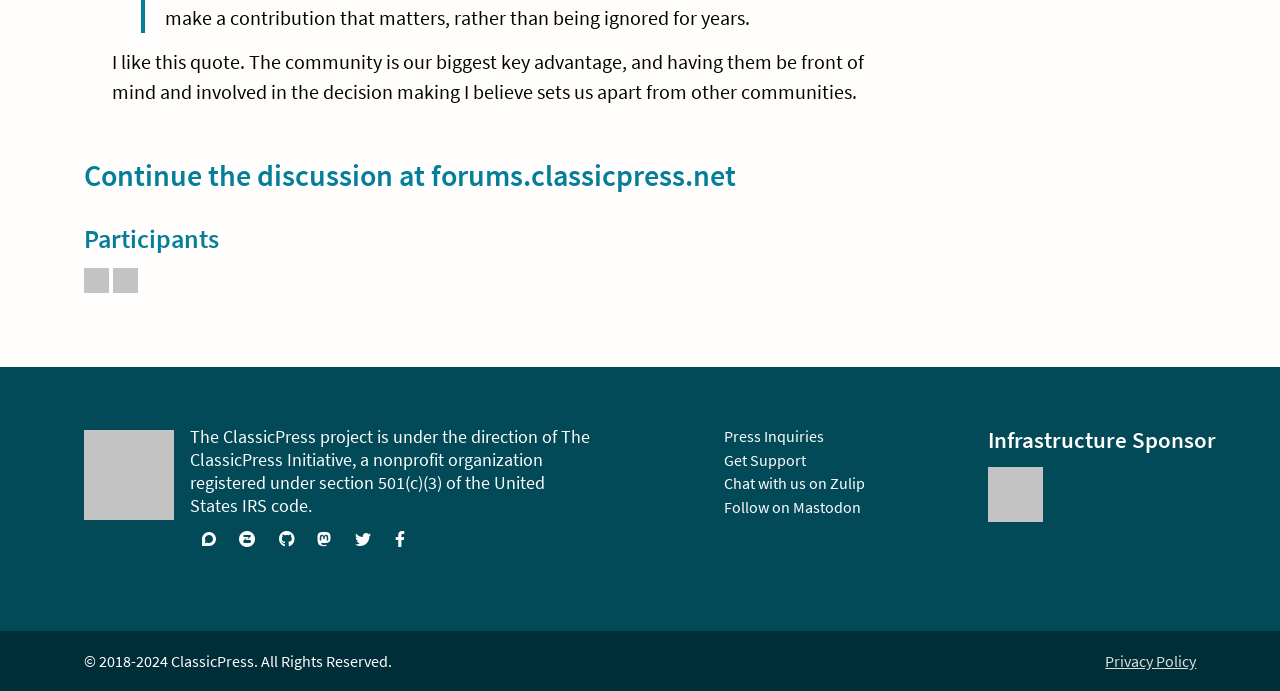Identify the bounding box coordinates of the region that needs to be clicked to carry out this instruction: "Visit the forums". Provide these coordinates as four float numbers ranging from 0 to 1, i.e., [left, top, right, bottom].

[0.336, 0.228, 0.575, 0.288]